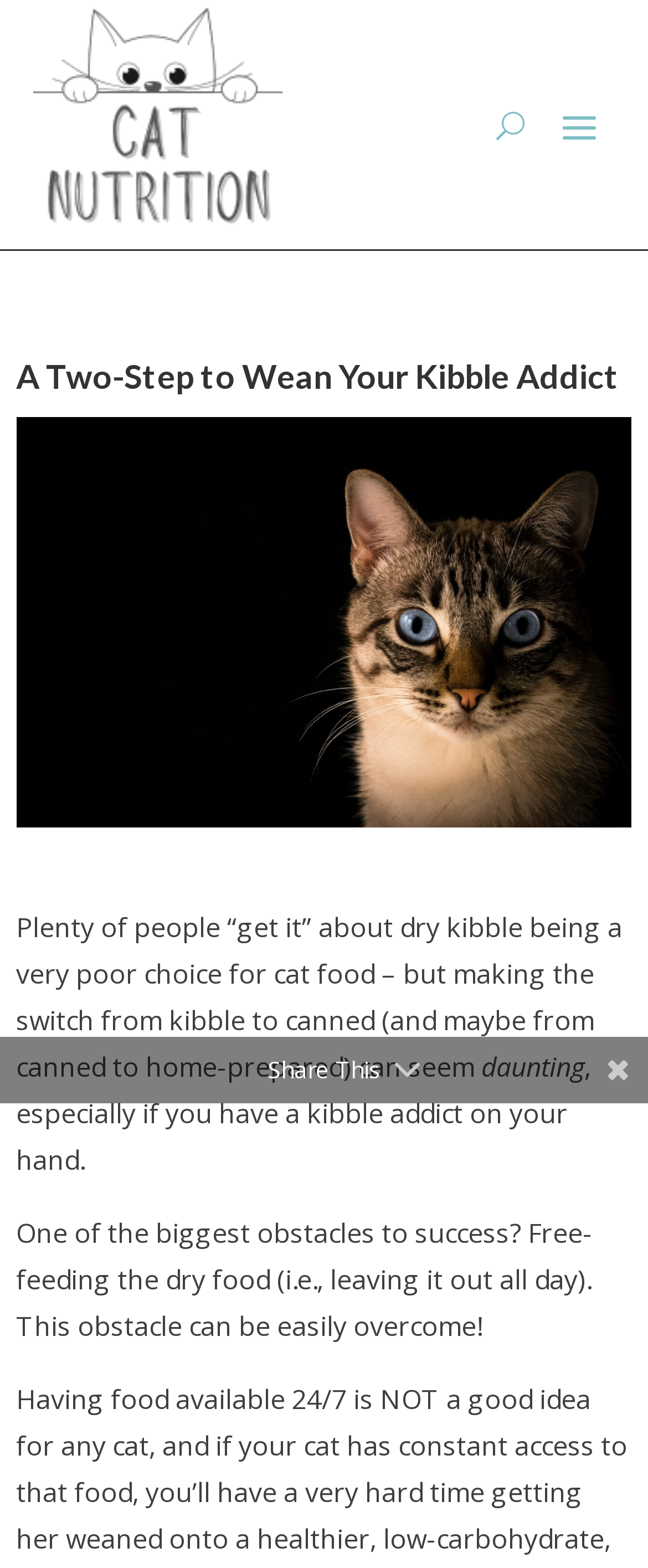Is the webpage providing a solution to a problem?
Kindly offer a detailed explanation using the data available in the image.

The webpage is providing a solution to the problem of switching from kibble to healthier food, as indicated by the heading 'A Two-Step to Wean Your Kibble Addict' and the text that follows, which explains how to overcome the obstacle of free-feeding dry food.